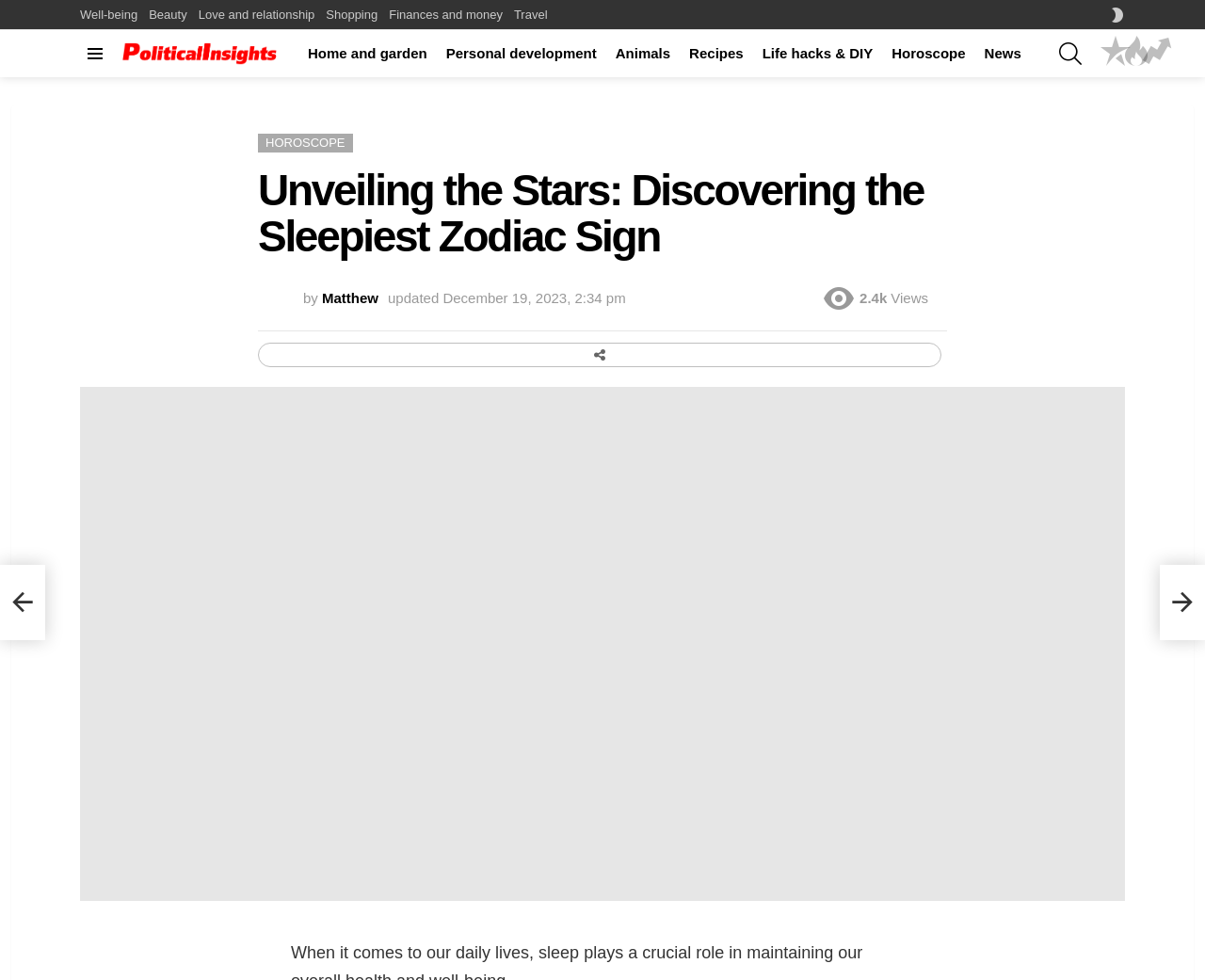Please find and report the primary heading text from the webpage.

Unveiling the Stars: Discovering the Sleepiest Zodiac Sign